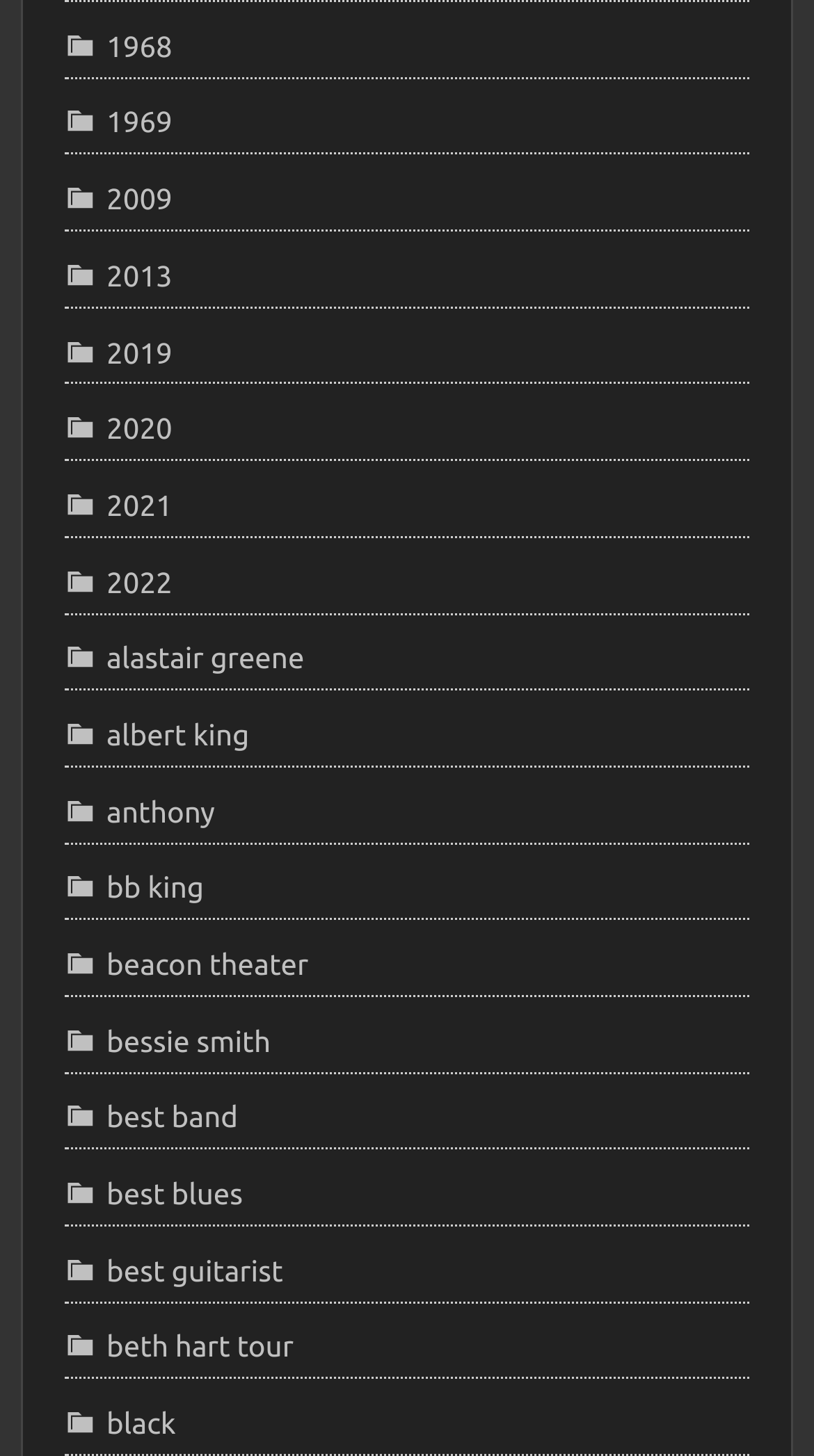Please find the bounding box for the UI component described as follows: "bb king".

[0.079, 0.597, 0.251, 0.622]